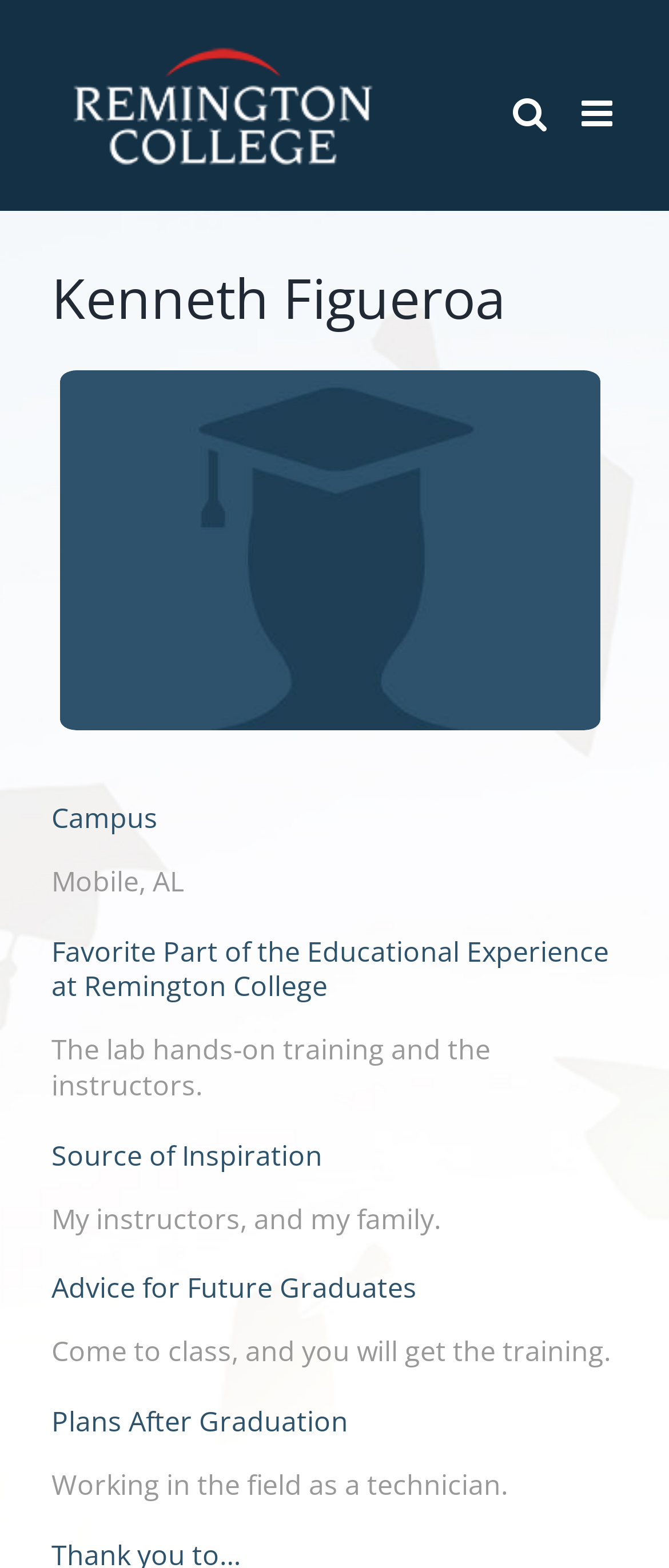Can you give a detailed response to the following question using the information from the image? What is the location of the Remington College campus?

The text 'Mobile, AL' is mentioned under the 'Campus' heading, suggesting that it is the location of the Remington College campus.